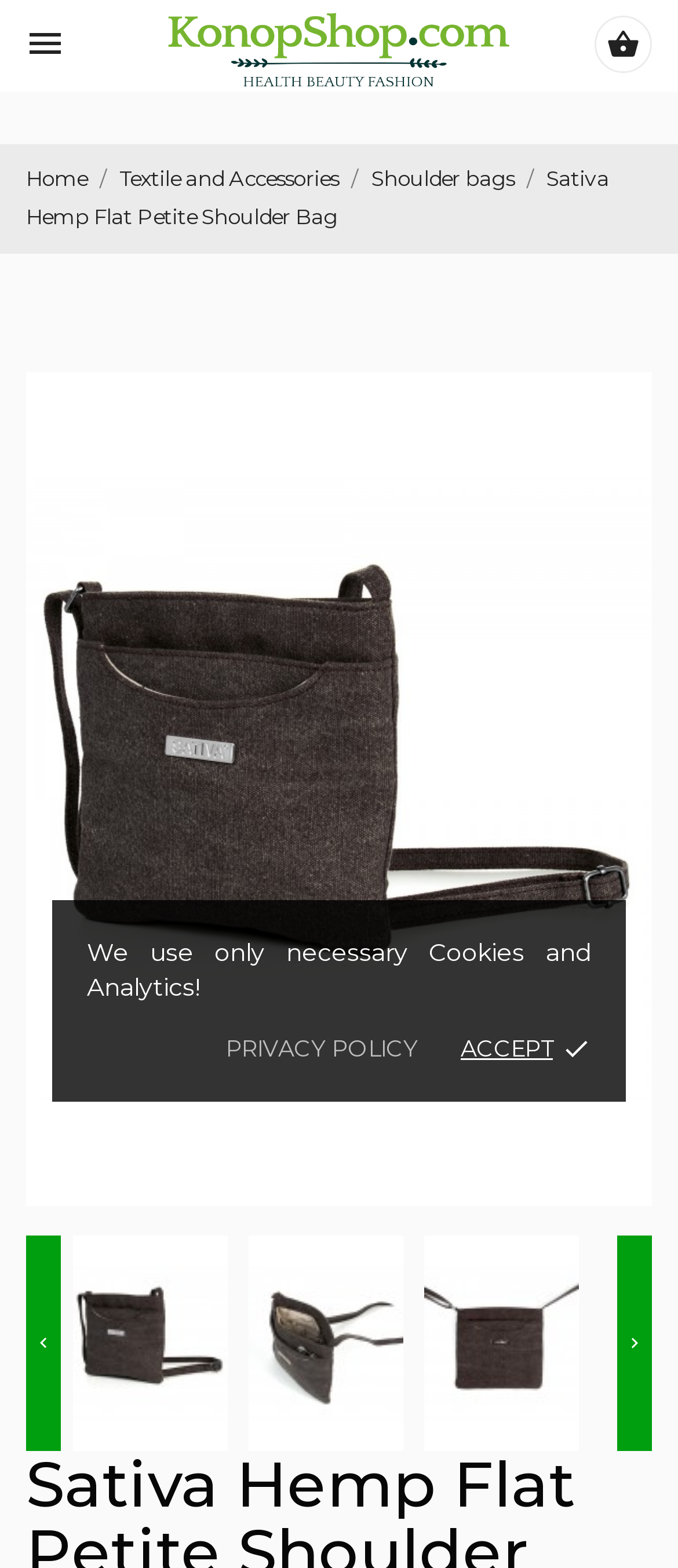Provide a one-word or short-phrase response to the question:
How many images are on the webpage?

4